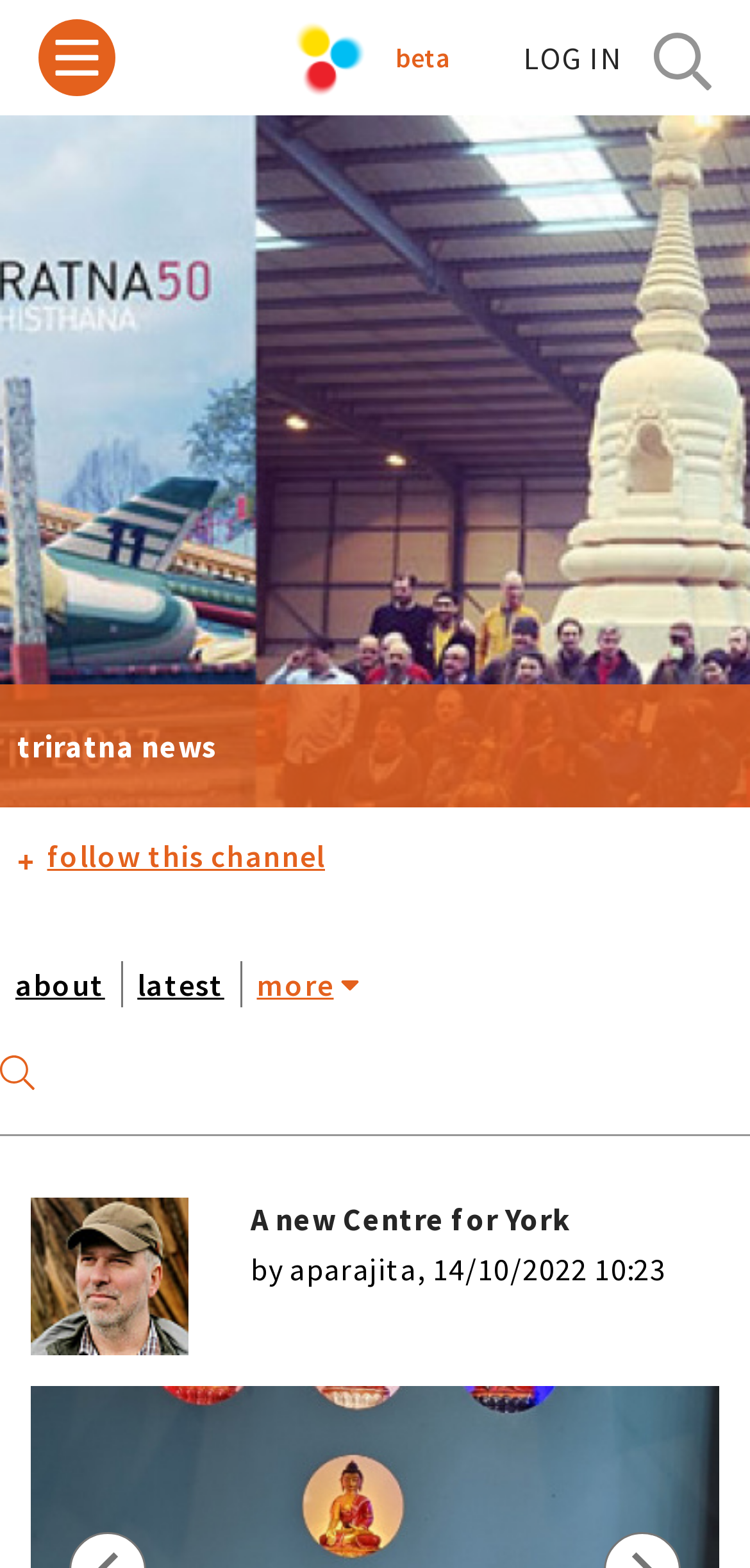Pinpoint the bounding box coordinates for the area that should be clicked to perform the following instruction: "Log in to the account".

[0.698, 0.022, 0.831, 0.051]